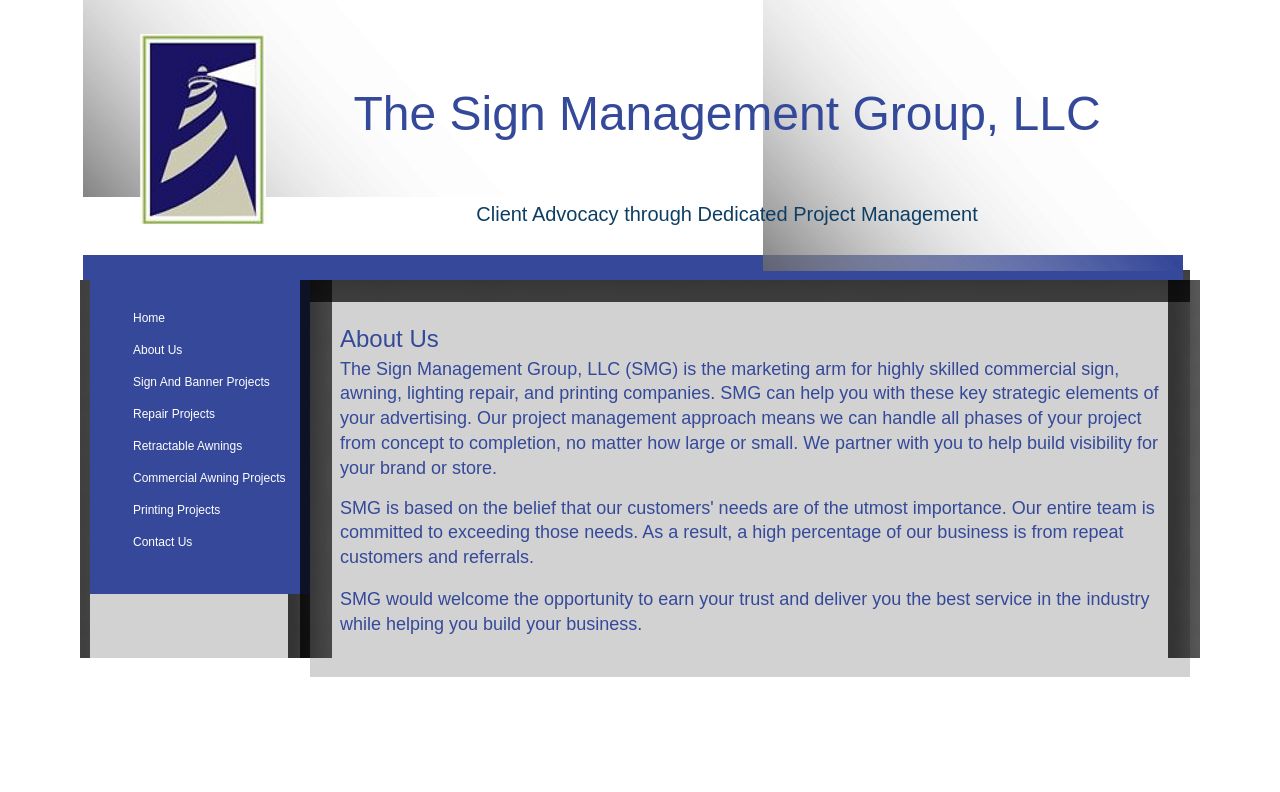Given the description: "Sign And Banner Projects", determine the bounding box coordinates of the UI element. The coordinates should be formatted as four float numbers between 0 and 1, [left, top, right, bottom].

[0.096, 0.464, 0.219, 0.501]